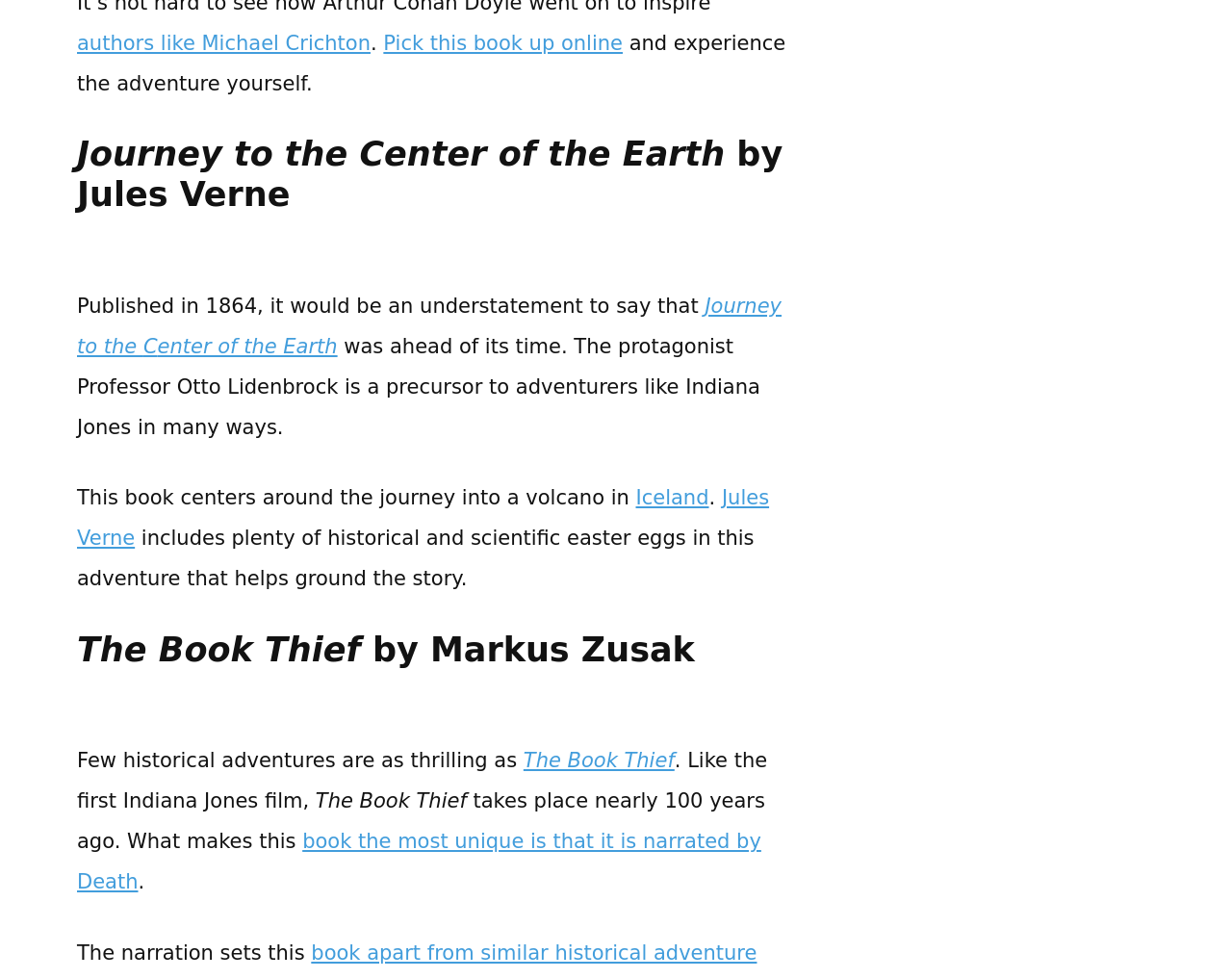Locate the bounding box coordinates of the element that should be clicked to fulfill the instruction: "Search for something".

None